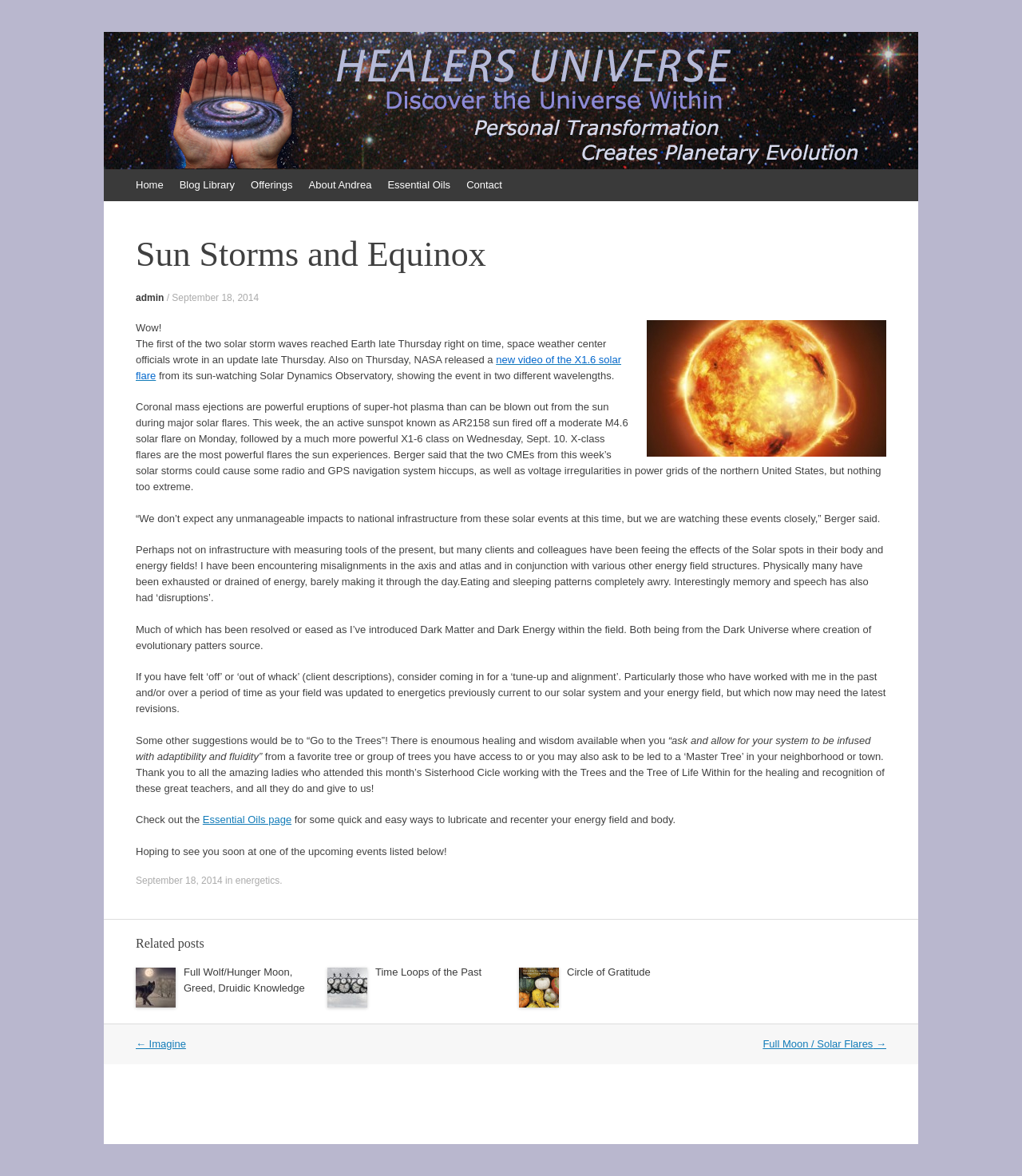Can you specify the bounding box coordinates of the area that needs to be clicked to fulfill the following instruction: "Read the article 'Sun Storms and Equinox'"?

[0.133, 0.198, 0.867, 0.235]